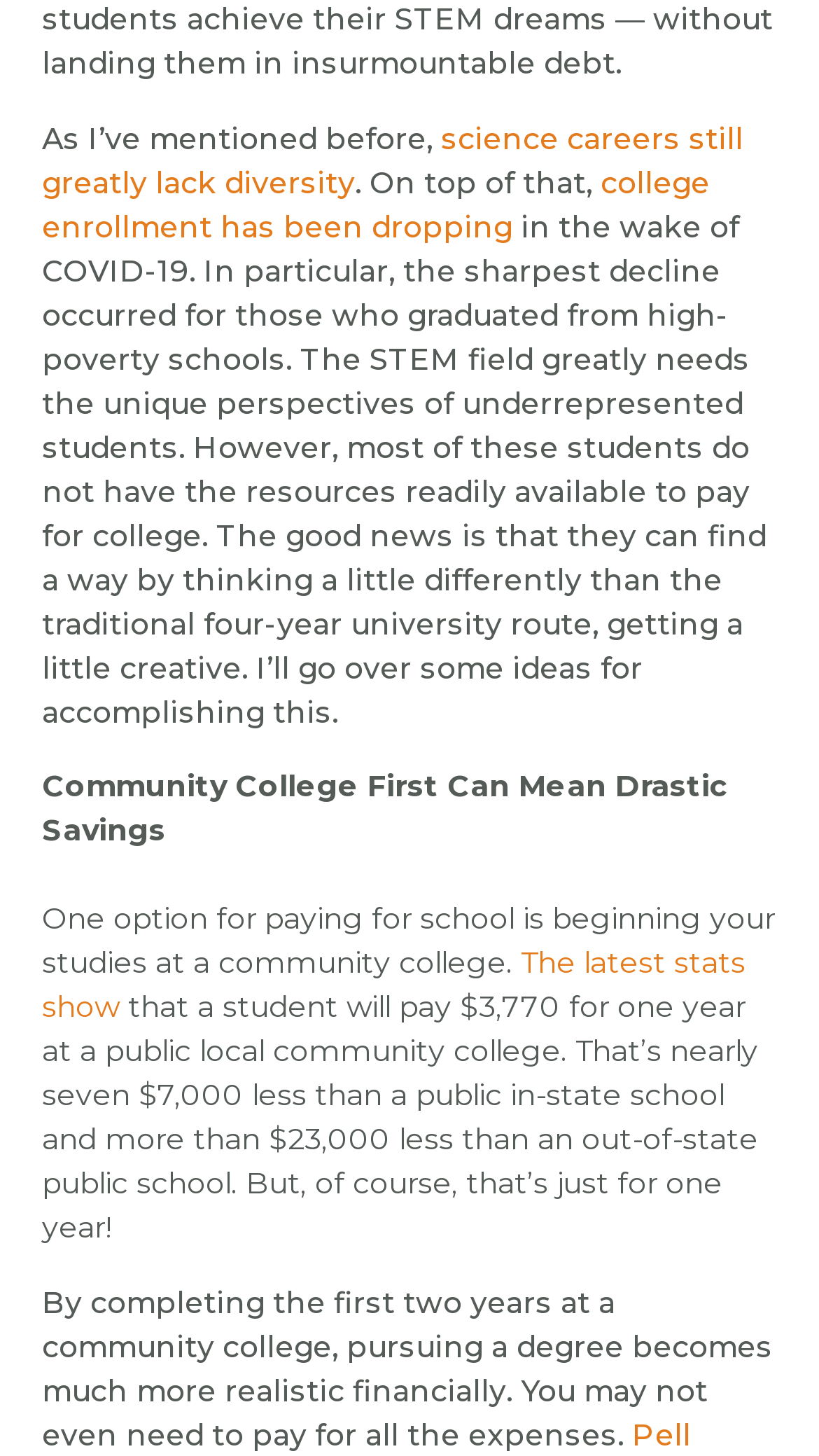What is the benefit of attending a community college?
Carefully analyze the image and provide a thorough answer to the question.

According to the webpage, attending a community college can result in drastic savings, with a student paying $3,770 for one year, which is significantly less than the cost of attending a public in-state or out-of-state school.